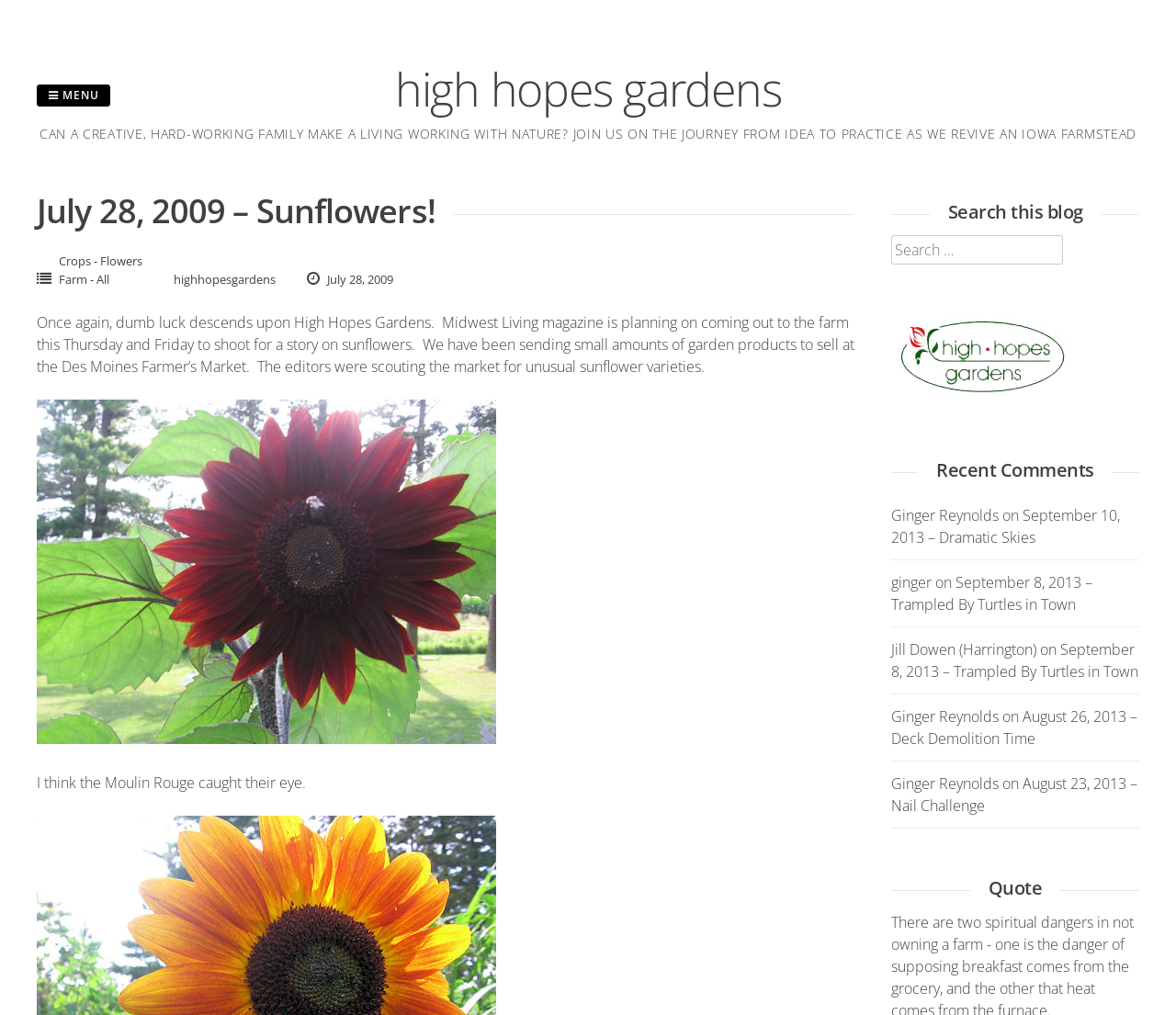Summarize the contents and layout of the webpage in detail.

The webpage is about a blog called "High Hopes Gardens" which appears to be a personal blog about a family's journey to revive an Iowa farmstead. At the top of the page, there is a heading with the blog's title and a link to the homepage. Below this, there is a button labeled "MENU" which, when clicked, reveals a dropdown menu with links to different categories such as "Crops - Flowers" and "Farm - All".

The main content of the page is a blog post titled "July 28, 2009 – Sunflowers!" which is located below the menu button. The post begins with a paragraph of text that mentions Midwest Living magazine coming to the farm to shoot a story on sunflowers. There is also a link to the magazine's website. The text is followed by an image of a sunflower, specifically the "Moulin Rouge" variety, which is mentioned in the text as having caught the editors' eye.

To the right of the main content, there are three columns of links and text. The top column is a search bar with a heading "Search this blog" and a text input field. Below this, there is a column of recent comments, with links to the commenters' names and the posts they commented on. The bottom column has a heading "Quote" but does not contain any text.

There are a total of 3 headings, 7 links, 1 button, 1 image, and 11 blocks of static text on the page. The layout is organized, with clear headings and concise text, making it easy to navigate and read.